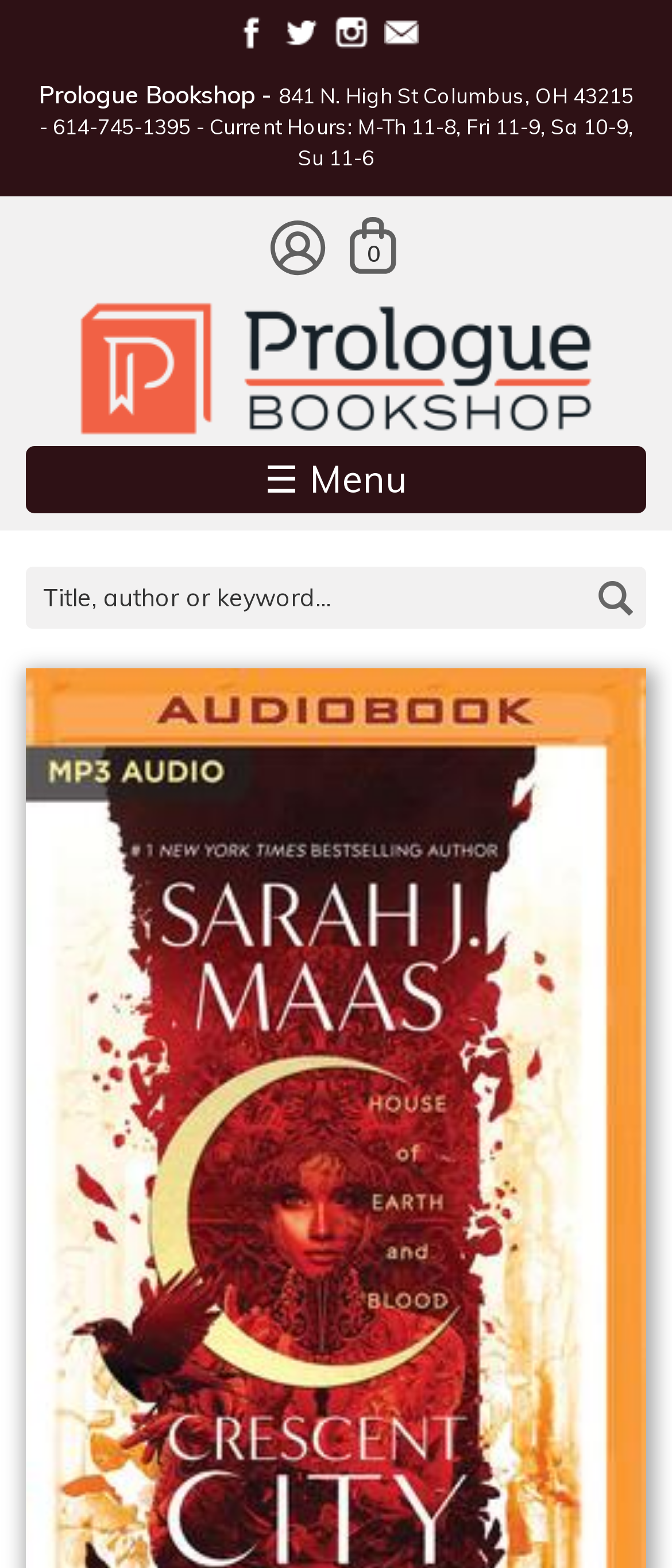Generate an in-depth caption that captures all aspects of the webpage.

This webpage is about Prologue Bookshop, with a focus on the book "House of Earth and Blood" by Sarah J. Maas. At the top left corner, there is a link to skip to the main content. Below it, there are social media links, including Facebook, Twitter, Instagram, and Email, each accompanied by an icon. 

To the right of the social media links, there is a header with the bookshop's name, address, and contact information. Below this header, there are links to "My Account" and "Cart". 

On the top right corner, there is a link with the text "0", which is likely a cart indicator. Next to it, there is a link to the Prologue Bookshop logo, which is an image. 

Below the logo, there is a menu button with the text "☰ Menu". Underneath, there is a search form with a heading, a text box to input search queries, and a search button. The text box has a placeholder text "Title, author or keyword...".